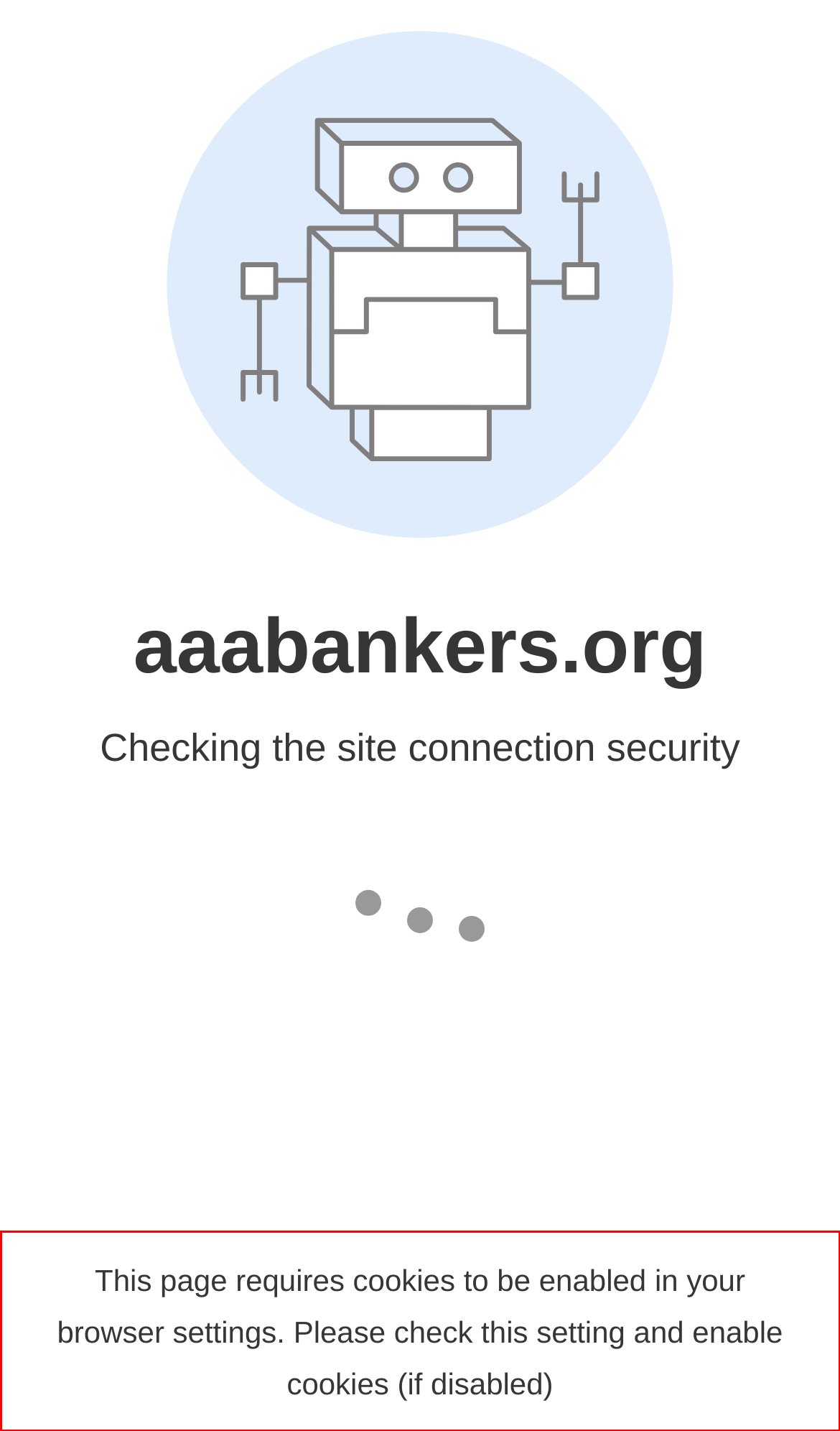Please look at the screenshot provided and find the red bounding box. Extract the text content contained within this bounding box.

This page requires cookies to be enabled in your browser settings. Please check this setting and enable cookies (if disabled)